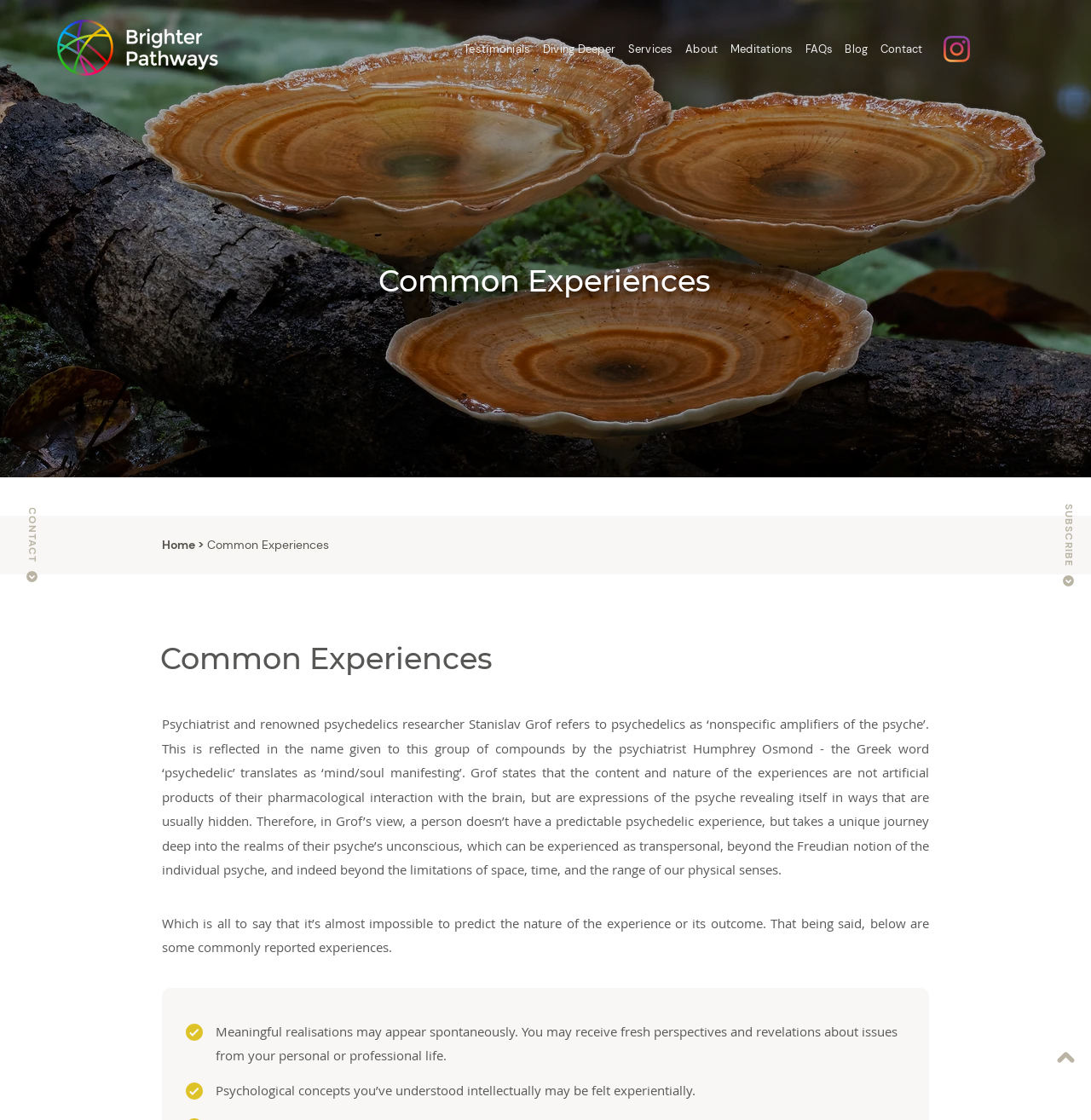Determine the bounding box for the described UI element: "Shipping Policy".

None